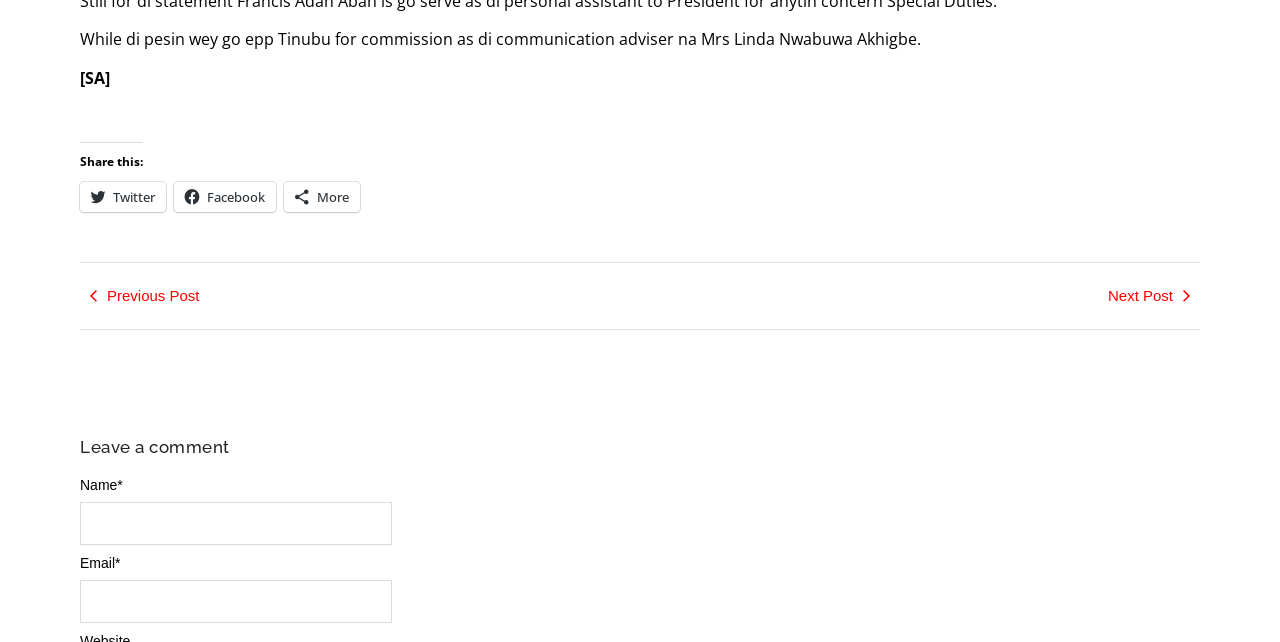Can you give a detailed response to the following question using the information from the image? How many social media platforms are available for sharing?

From the links with IDs 505, 506, and 507, we can see that there are three social media platforms available for sharing: Twitter, Facebook, and More (which likely represents additional platforms).